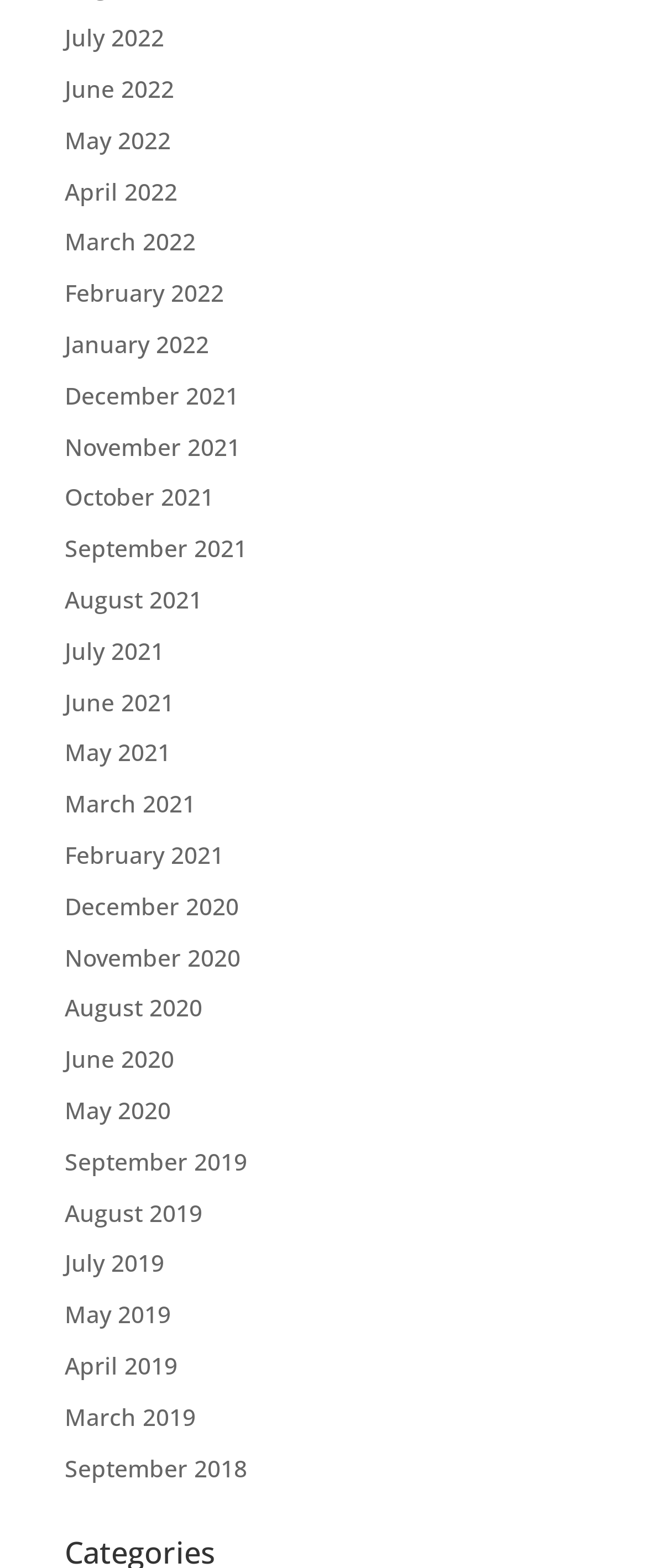Specify the bounding box coordinates of the area to click in order to execute this command: 'access September 2019'. The coordinates should consist of four float numbers ranging from 0 to 1, and should be formatted as [left, top, right, bottom].

[0.1, 0.73, 0.382, 0.751]